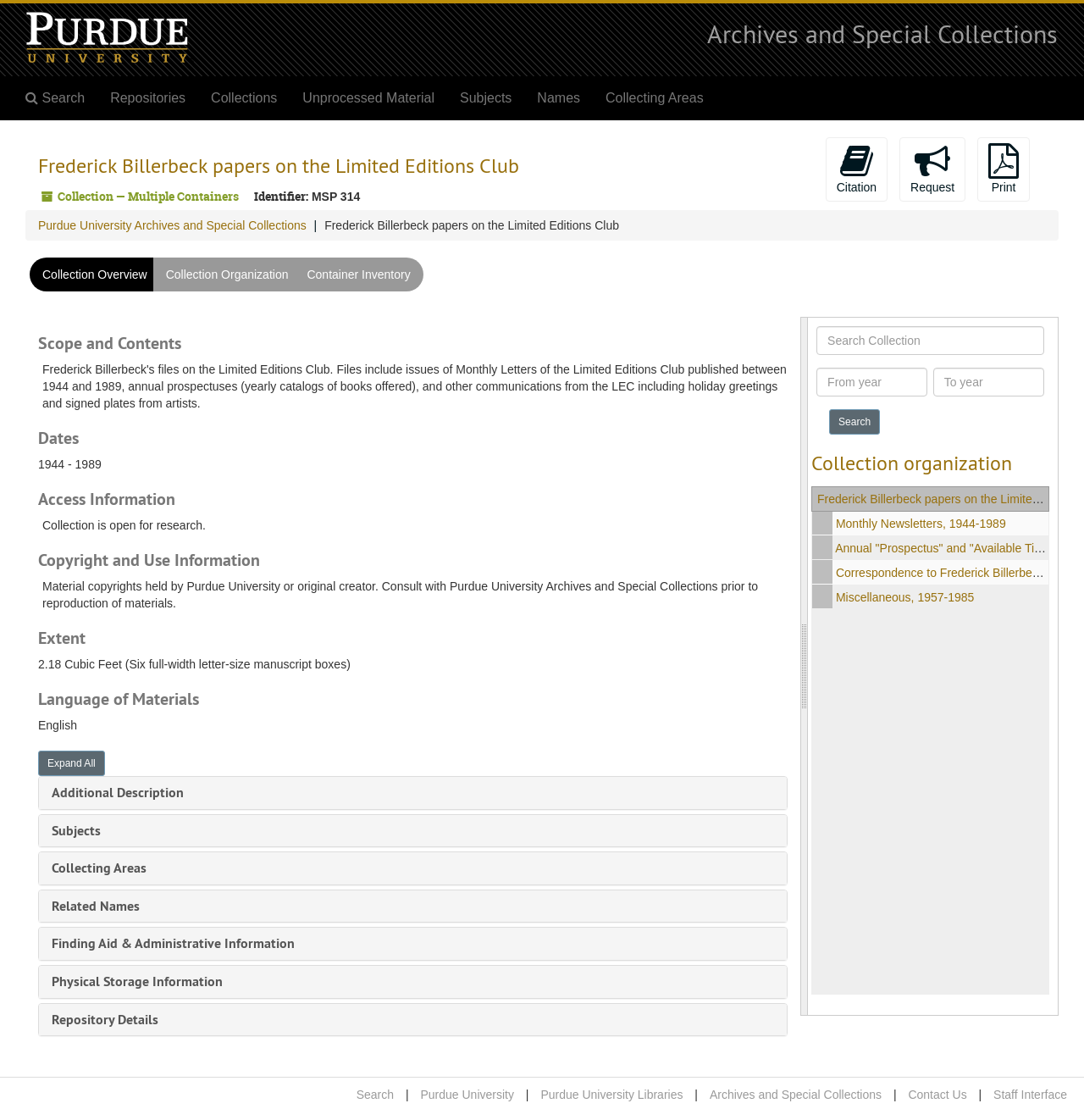Explain in detail what you observe on this webpage.

The webpage is about the Frederick Billerbeck papers on the Limited Editions Club, which is a collection archived at Purdue University Archives and Special Collections. At the top of the page, there is a Purdue University logo image and a link to Archives and Special Collections. Below that, there is a top-level navigation menu with links to Search, Repositories, Collections, Unprocessed Material, Subjects, Names, and Collecting Areas.

The main content of the page is divided into several sections. The first section has a heading "Frederick Billerbeck papers on the Limited Editions Club" and provides an overview of the collection. Below that, there are links to Collection Overview, Collection Organization, and Container Inventory.

The next section is titled "Scope and Contents" and provides information about the collection's contents. This is followed by sections on "Dates", "Access Information", "Copyright and Use Information", "Extent", "Language of Materials", and "Additional Description". Each of these sections provides specific details about the collection.

On the right side of the page, there is a hierarchical navigation menu with links to Purdue University Archives and Special Collections, Frederick Billerbeck papers on the Limited Editions Club, and other related collections.

Further down the page, there is a search function that allows users to search the collection by keyword, date range, or other criteria. Below that, there is a table of contents that lists the different components of the collection, including Monthly Newsletters, Annual "Prospectus" and "Available Titles" Lists, Correspondence to Frederick Billerbeck from The Limited Editions Club, and Miscellaneous materials.

At the bottom of the page, there are links to Search, Purdue University, Purdue University Libraries, Archives and Special Collections, and Contact Us.